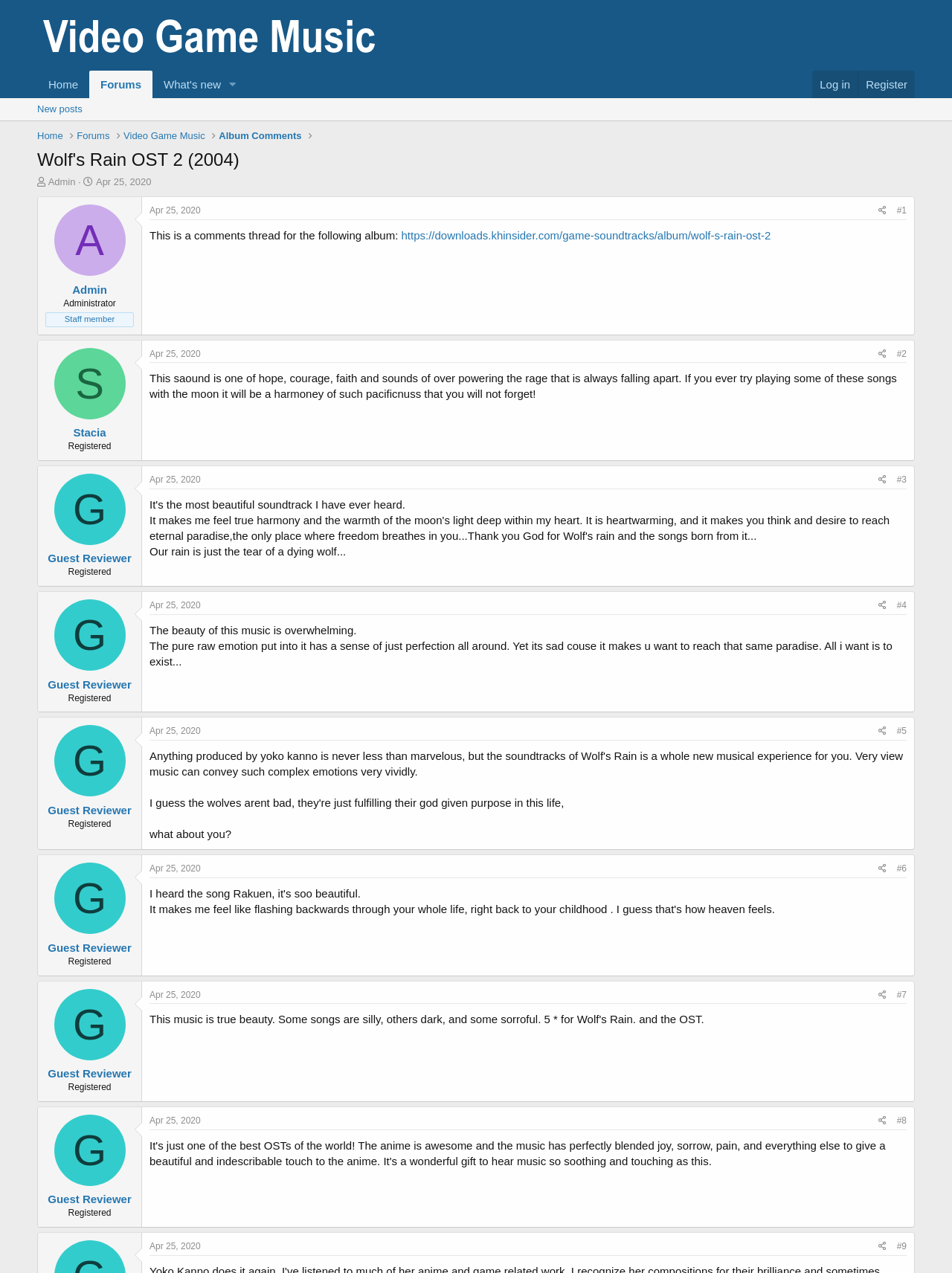From the details in the image, provide a thorough response to the question: What is the name of the album being discussed?

I found the answer by looking at the heading element with the text 'Wolf's Rain OST 2 (2004)' which is located at the top of the webpage, indicating that it is the main topic of discussion.